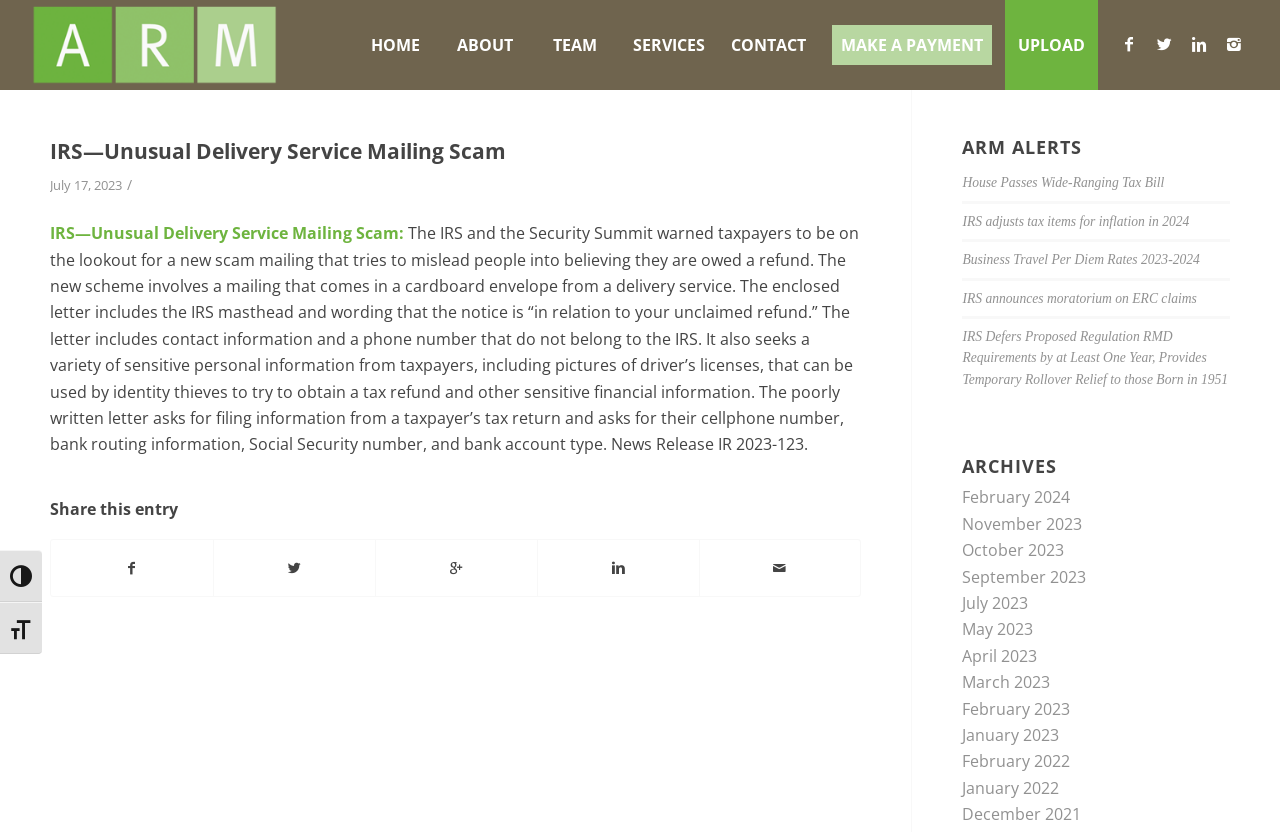Please specify the bounding box coordinates in the format (top-left x, top-left y, bottom-right x, bottom-right y), with all values as floating point numbers between 0 and 1. Identify the bounding box of the UI element described by: Press Releases

None